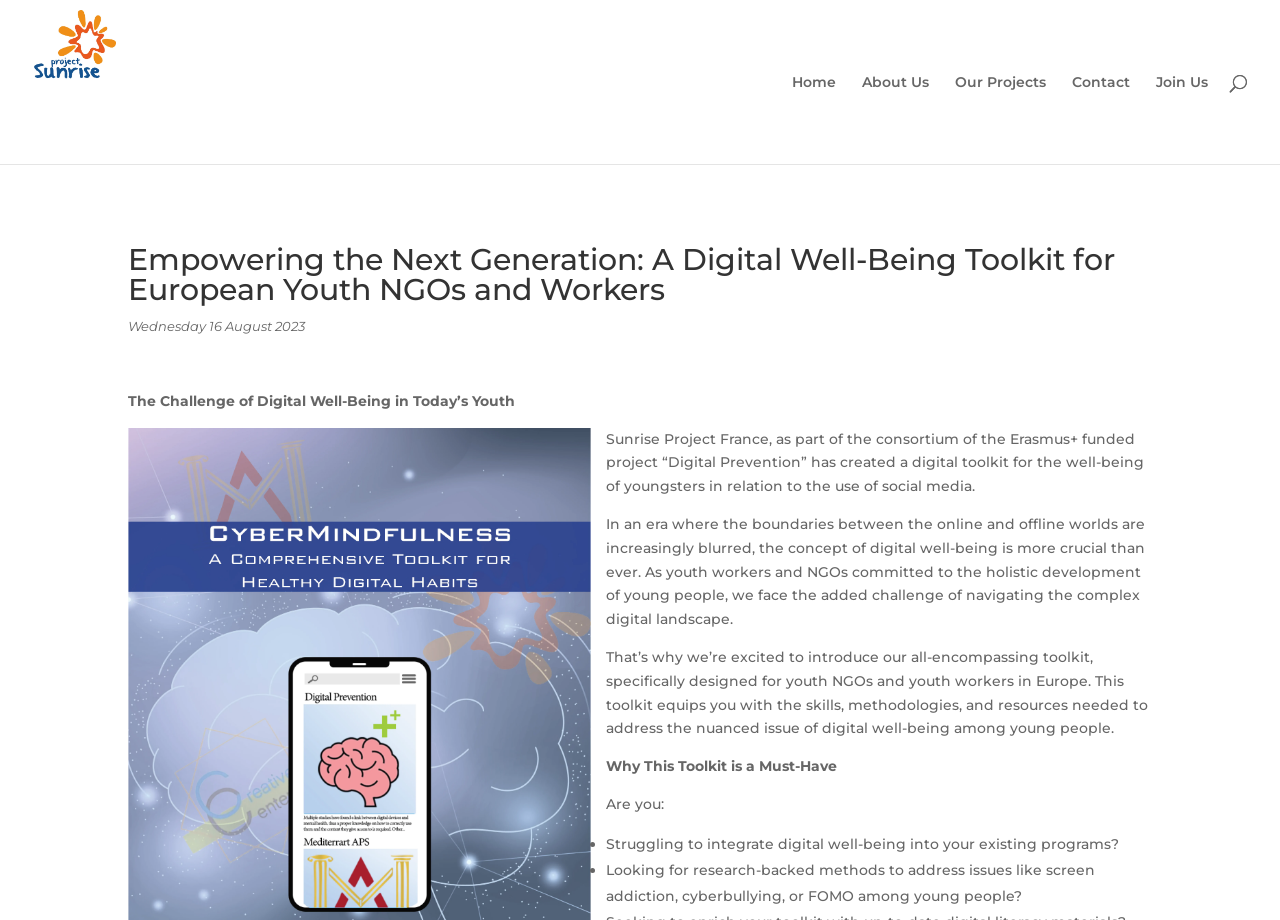What is the purpose of the toolkit?
Please ensure your answer to the question is detailed and covers all necessary aspects.

I found the answer by reading the StaticText elements that describe the toolkit, which mentions that it is designed to address the nuanced issue of digital well-being among young people.